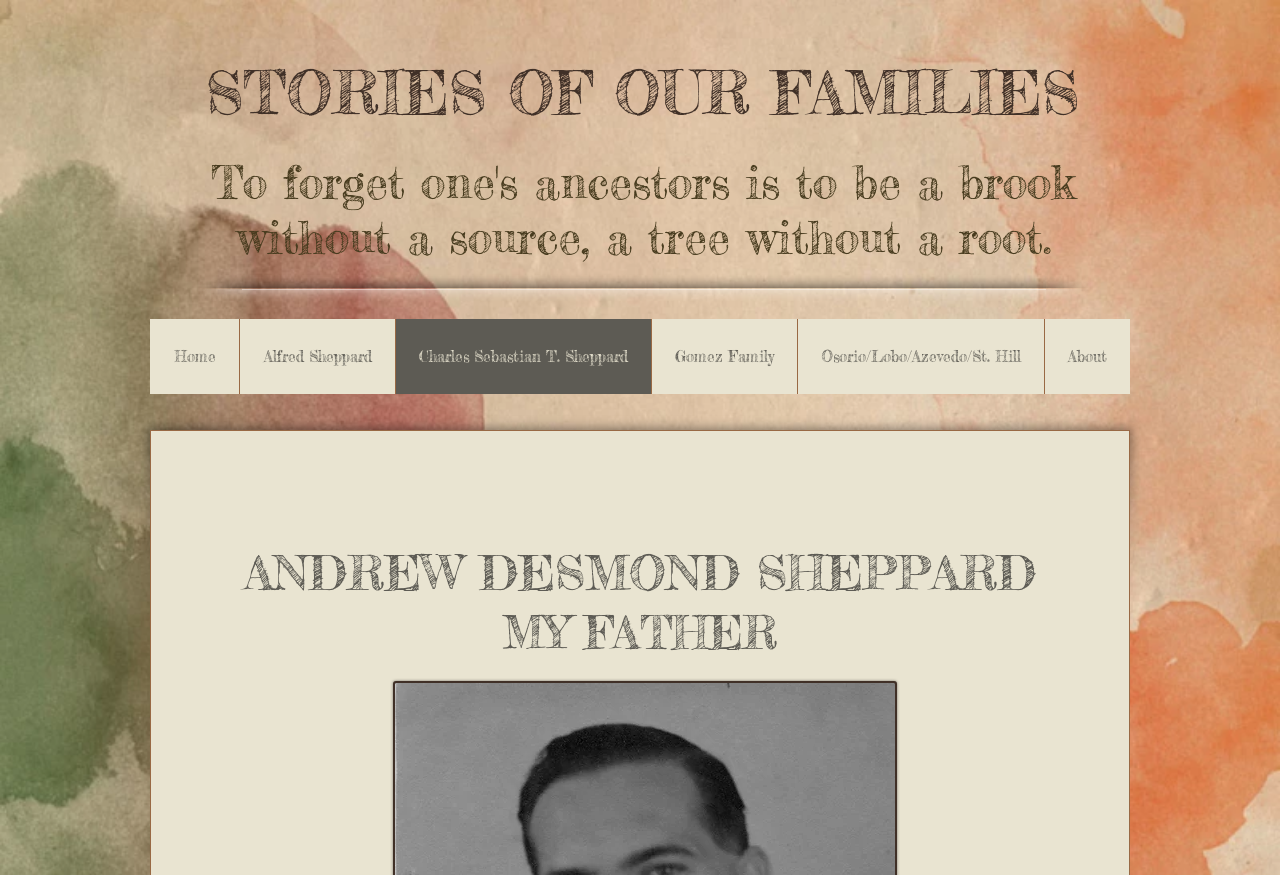What is the theme of the webpage?
Answer the question with a single word or phrase, referring to the image.

Genealogy and family